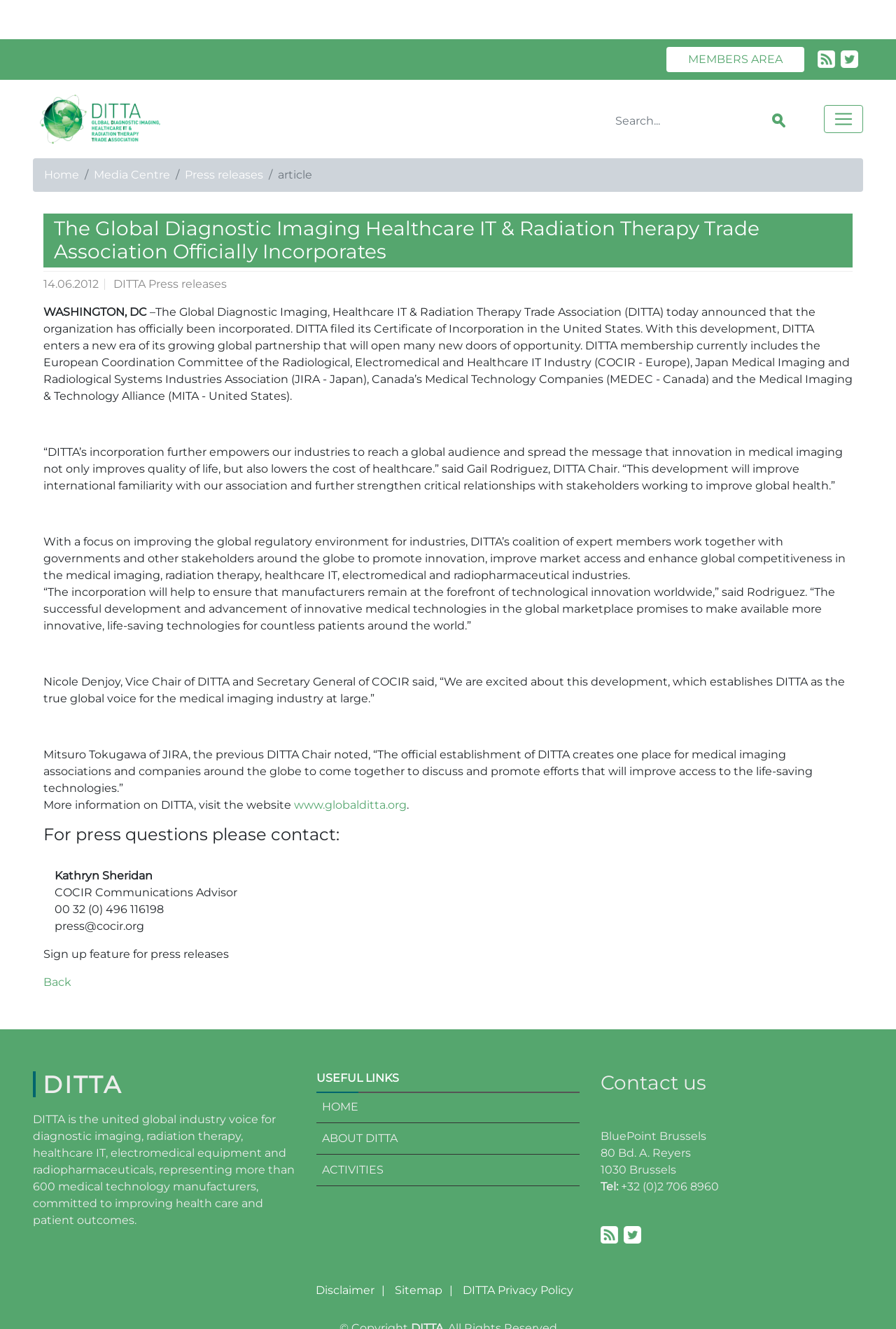Please locate the bounding box coordinates of the element that should be clicked to achieve the given instruction: "Toggle navigation".

[0.92, 0.079, 0.963, 0.1]